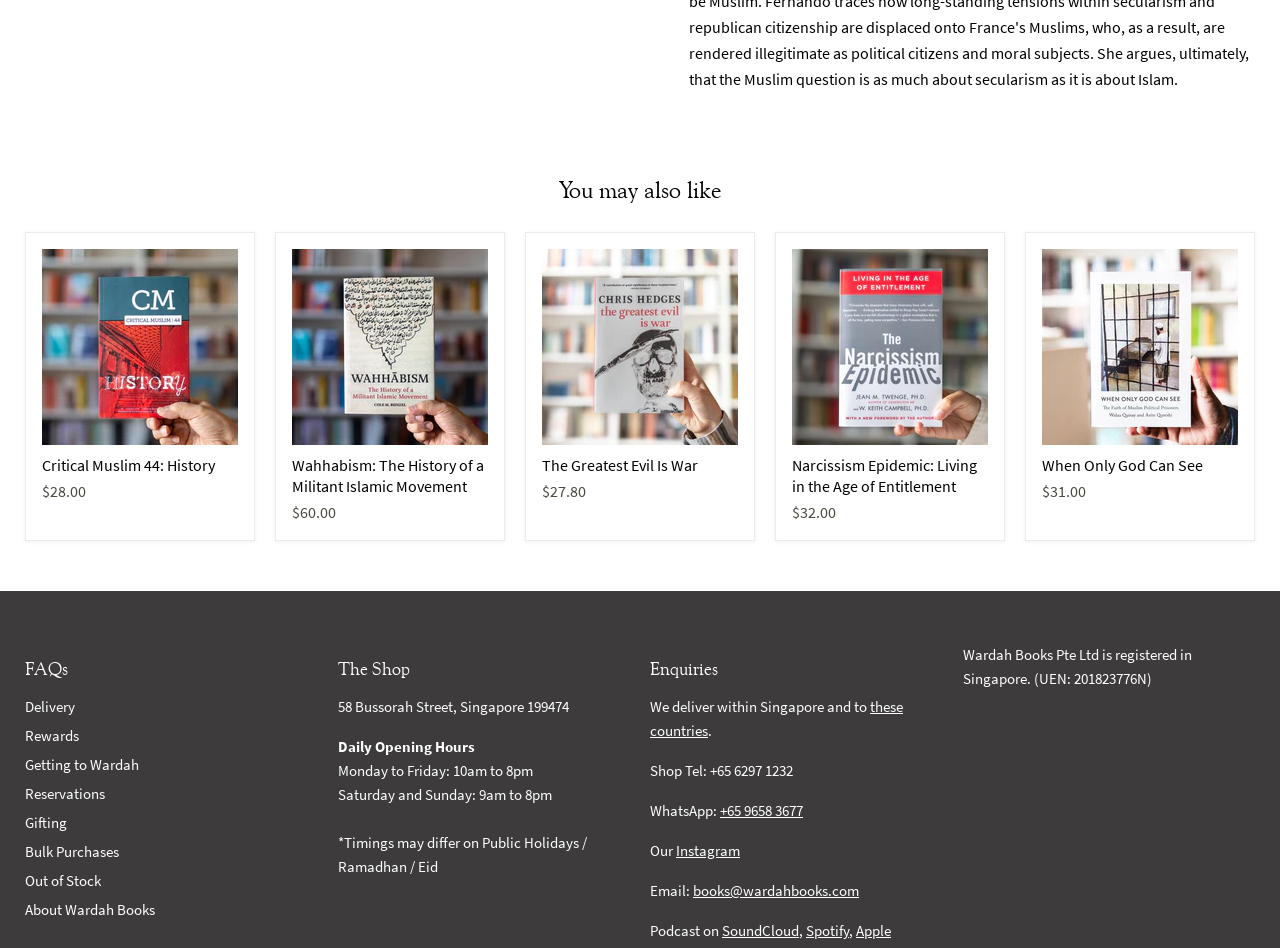Indicate the bounding box coordinates of the element that needs to be clicked to satisfy the following instruction: "Click to post your comment". The coordinates should be four float numbers between 0 and 1, i.e., [left, top, right, bottom].

None